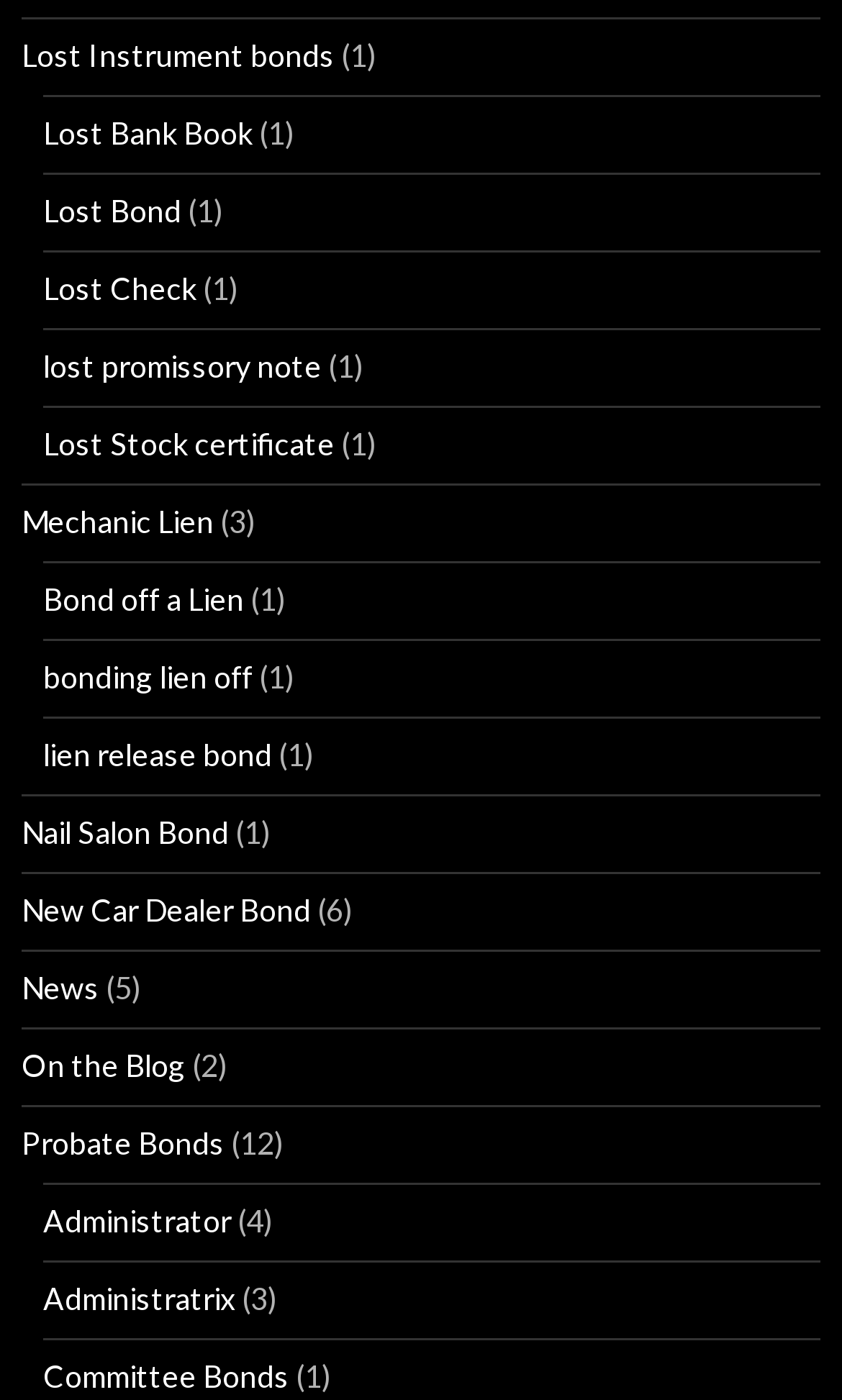Using the information shown in the image, answer the question with as much detail as possible: What is the topic of the 'News' link?

The 'News' link is likely intended to provide news or updates related to bonds and financial services. The context of the webpage suggests that the news will be related to the bond industry or financial sector.